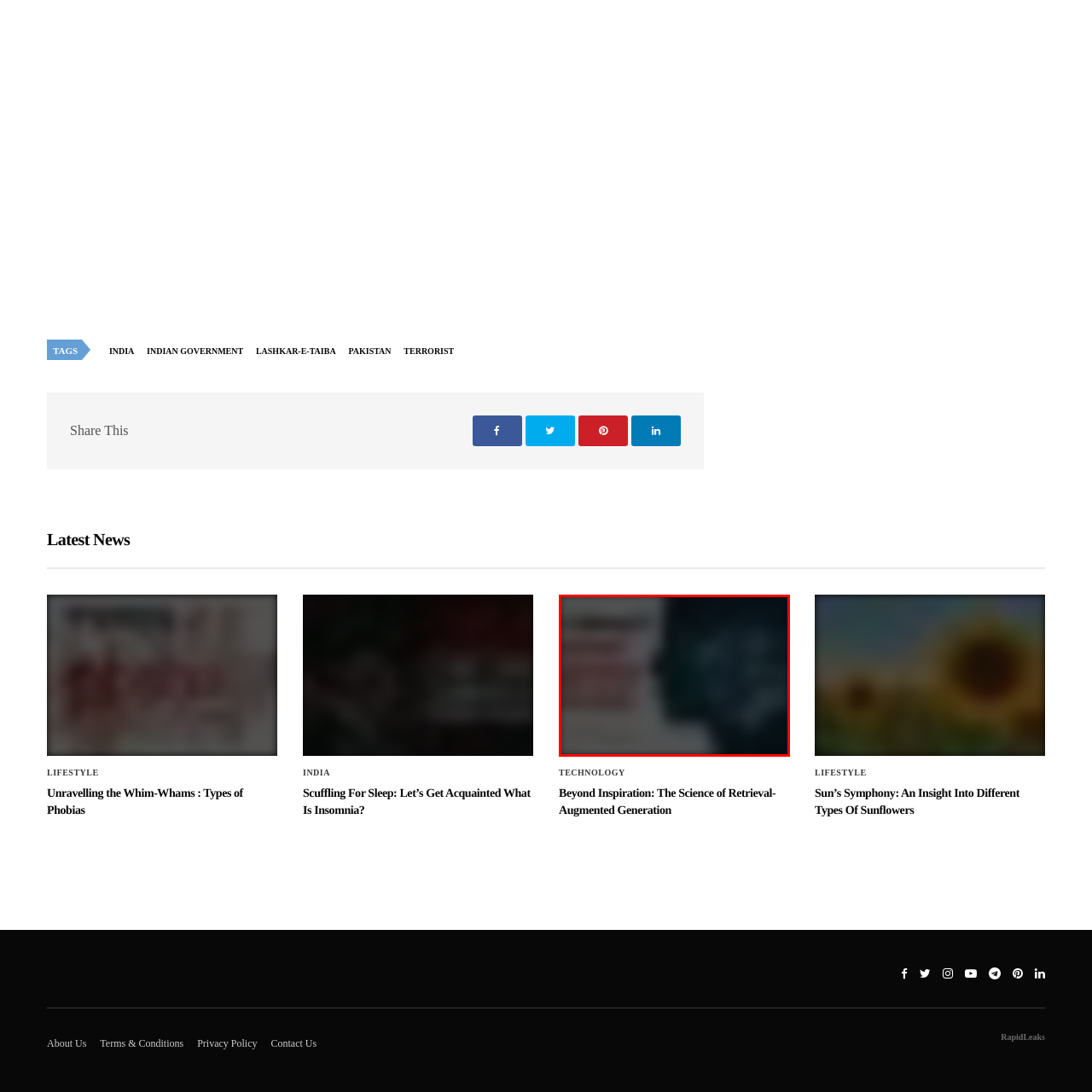What is infused into the human profile?
Analyze the image inside the red bounding box and provide a one-word or short-phrase answer to the question.

Symbols or patterns